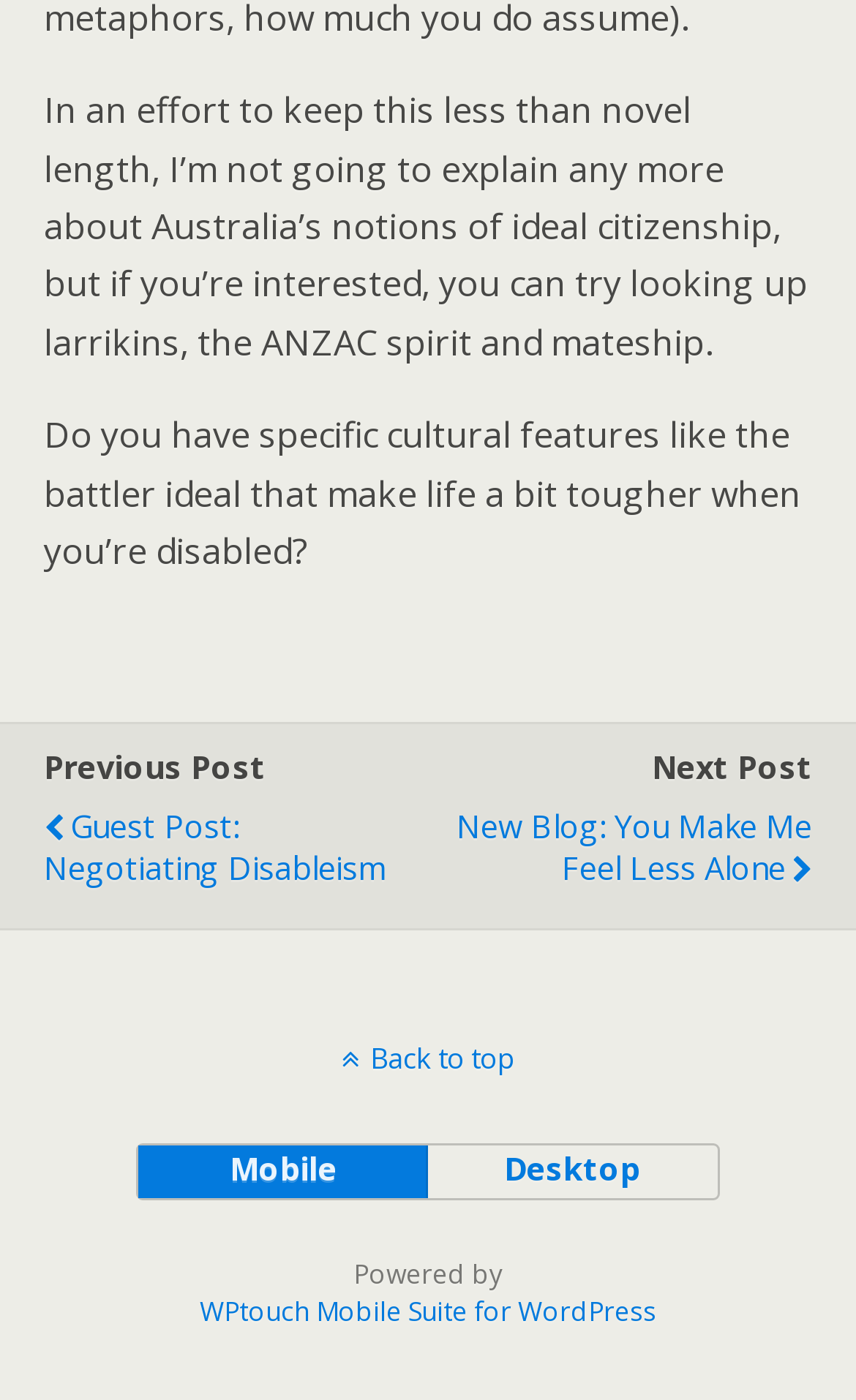Determine the bounding box for the UI element described here: "Back to top".

[0.0, 0.742, 1.0, 0.77]